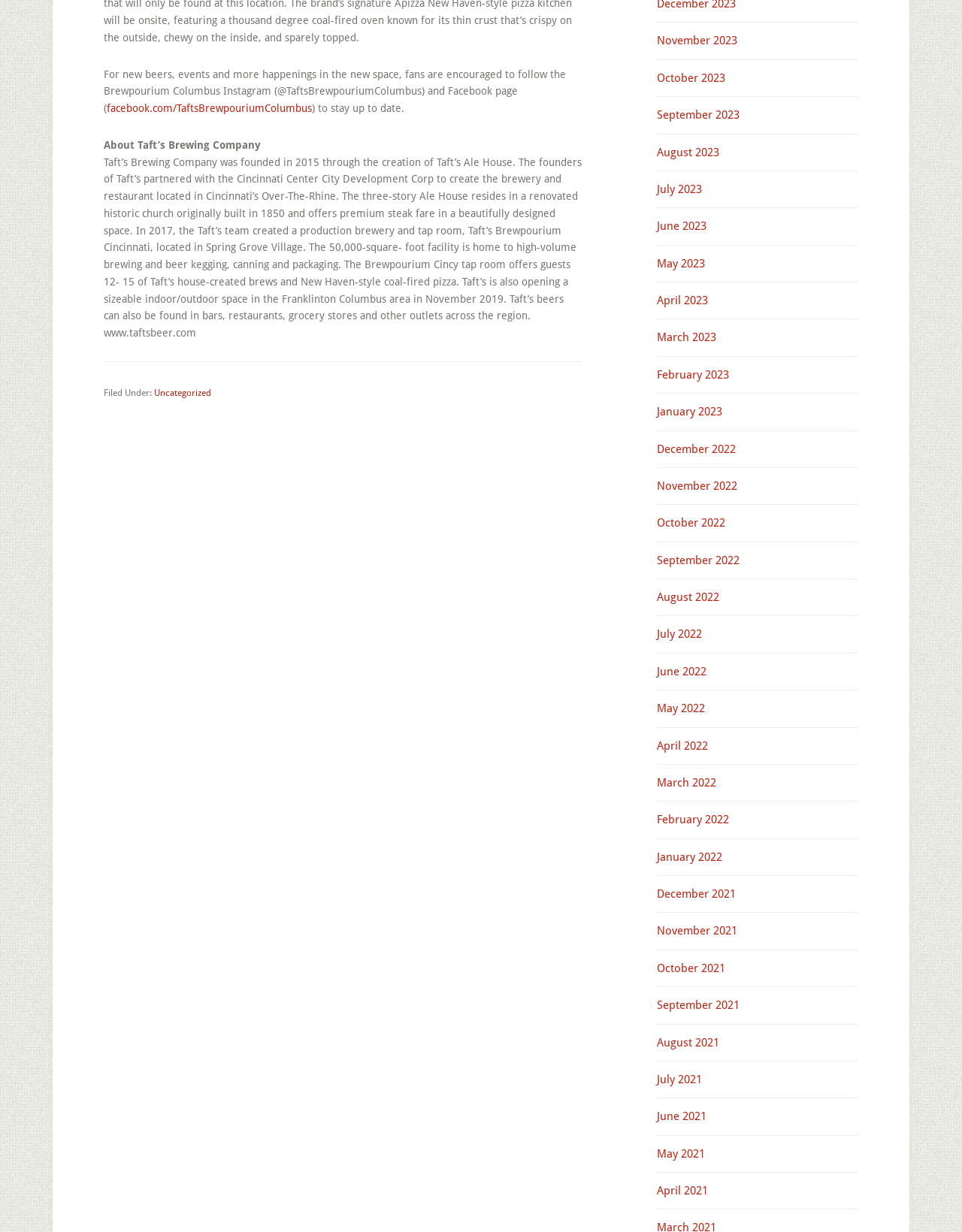Where is the production brewery and tap room located?
Refer to the image and provide a concise answer in one word or phrase.

Spring Grove Village